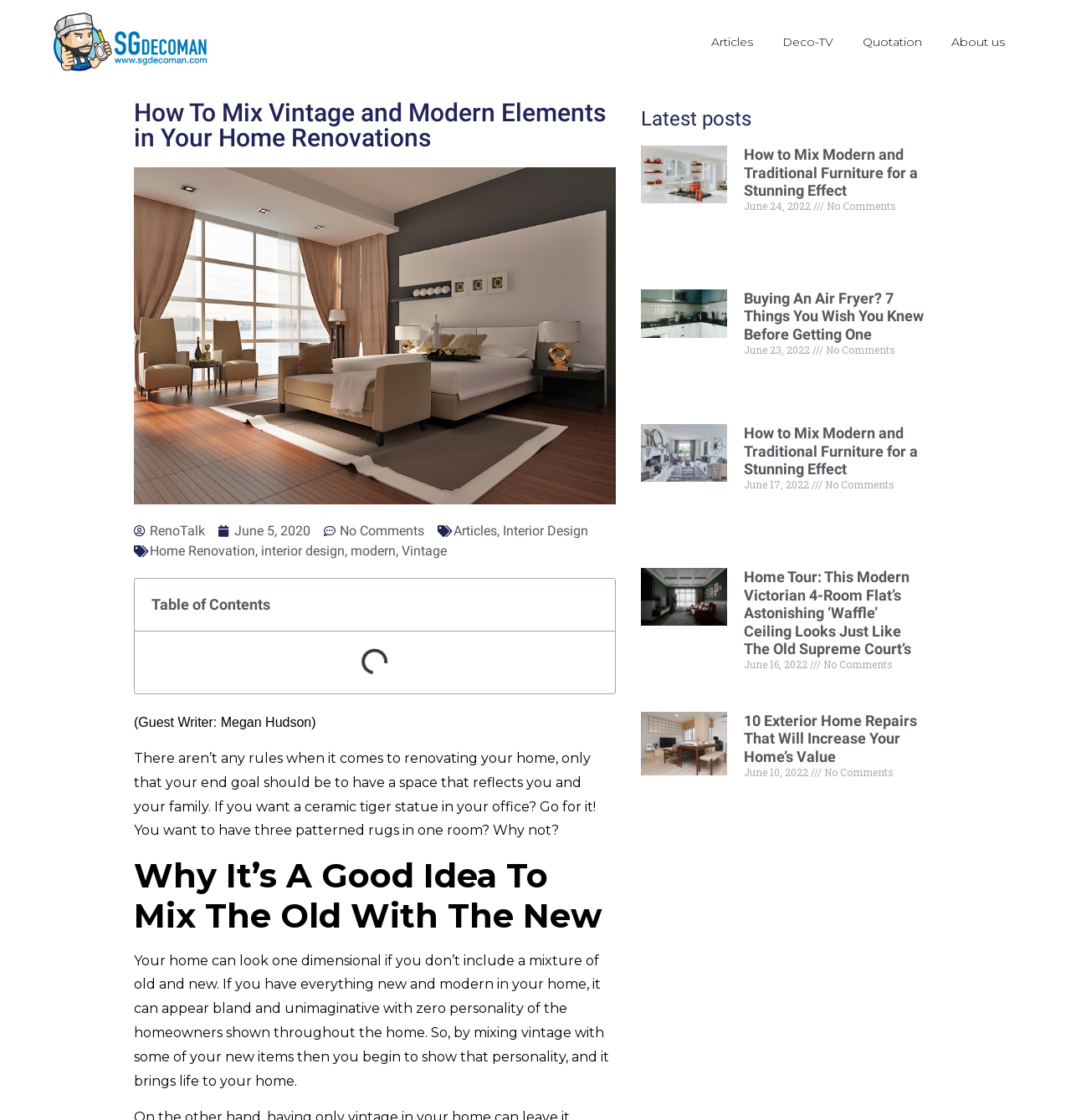Identify and generate the primary title of the webpage.

How To Mix Vintage and Modern Elements in Your Home Renovations